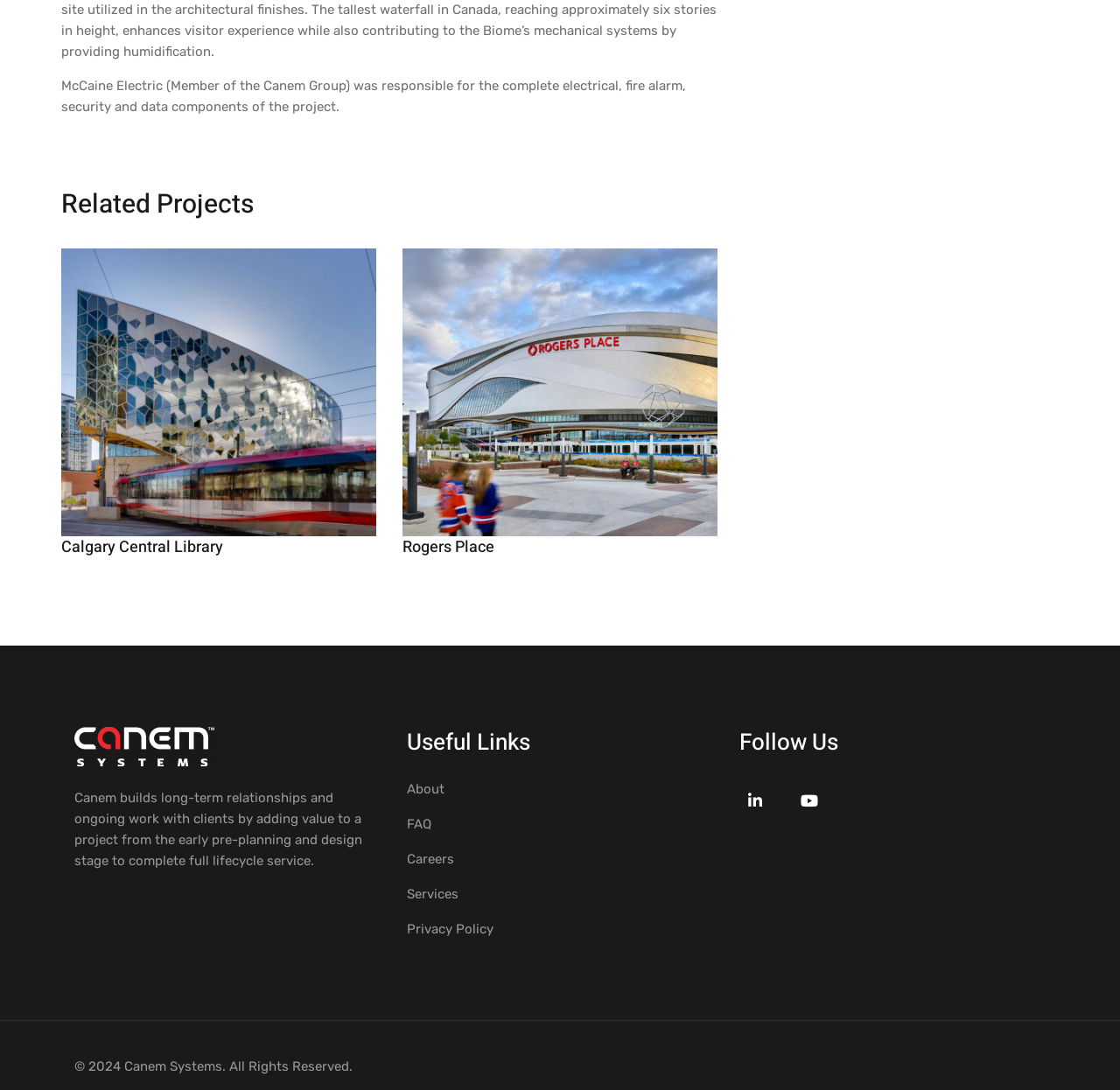What is the purpose of Canem Systems?
Use the information from the screenshot to give a comprehensive response to the question.

According to the static text element, Canem Systems builds long-term relationships and ongoing work with clients by adding value to a project from the early pre-planning and design stage to complete full lifecycle service.